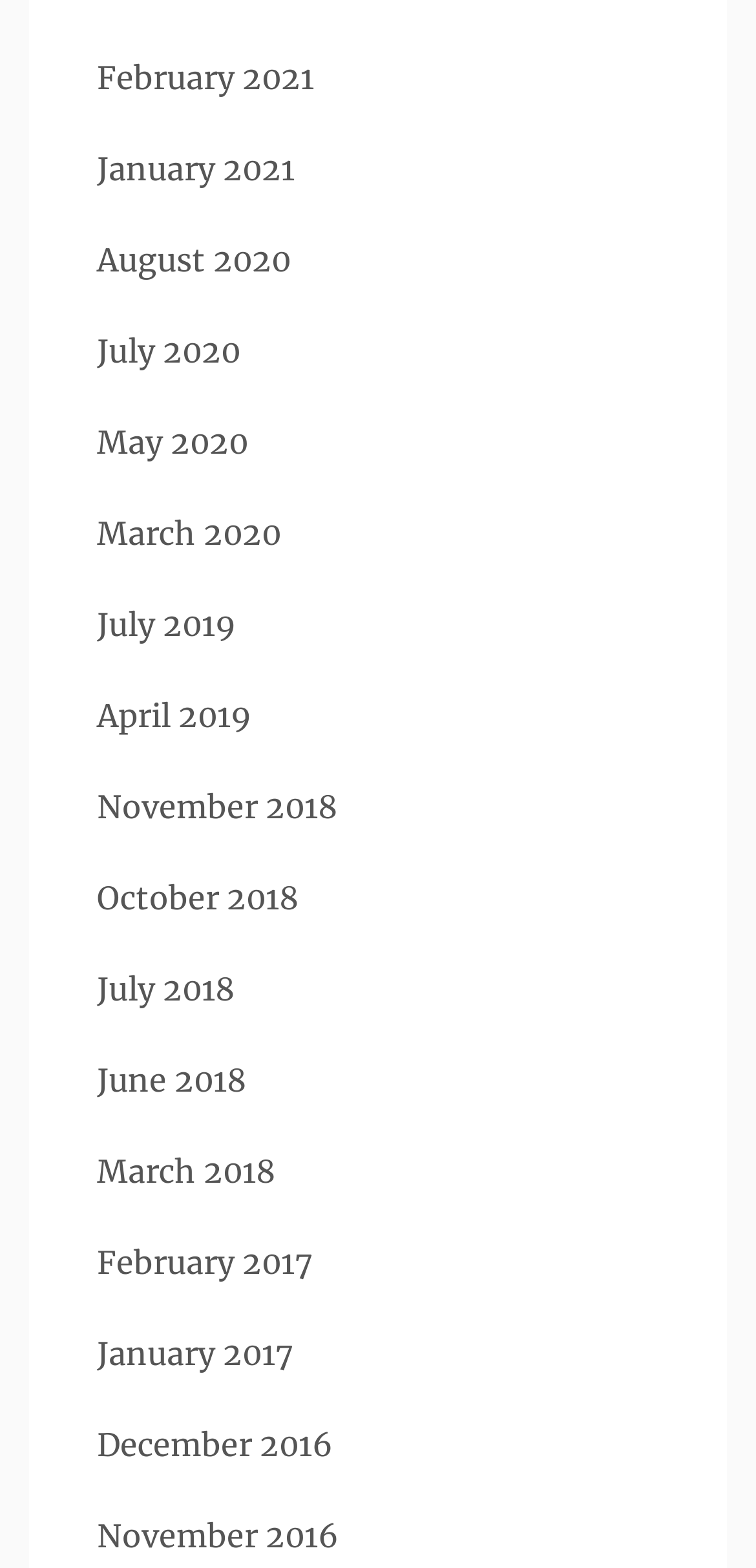Please provide the bounding box coordinates for the element that needs to be clicked to perform the following instruction: "view February 2021". The coordinates should be given as four float numbers between 0 and 1, i.e., [left, top, right, bottom].

[0.128, 0.037, 0.415, 0.062]